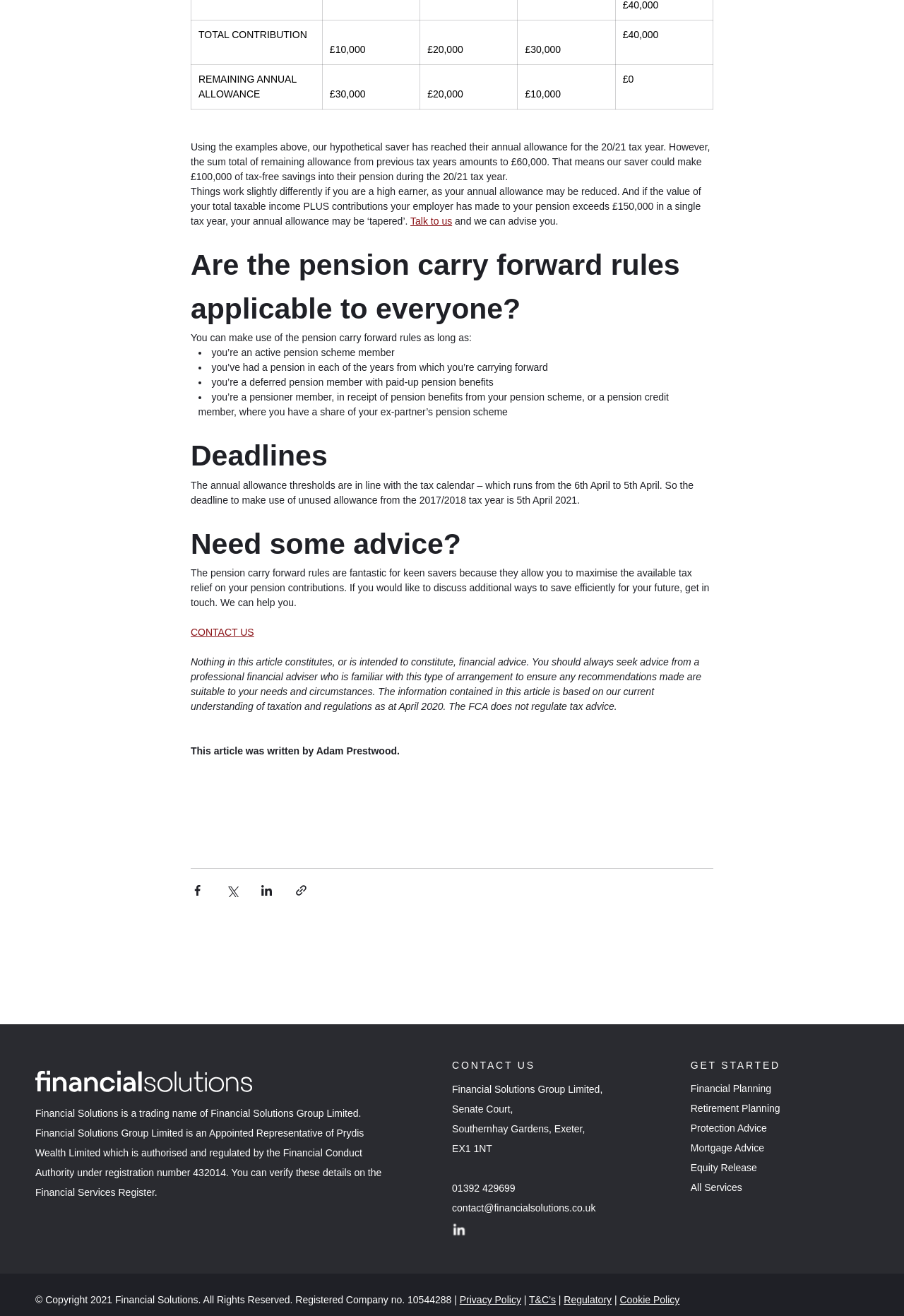Extract the bounding box coordinates for the described element: "Cookie Policy". The coordinates should be represented as four float numbers between 0 and 1: [left, top, right, bottom].

[0.686, 0.983, 0.752, 0.992]